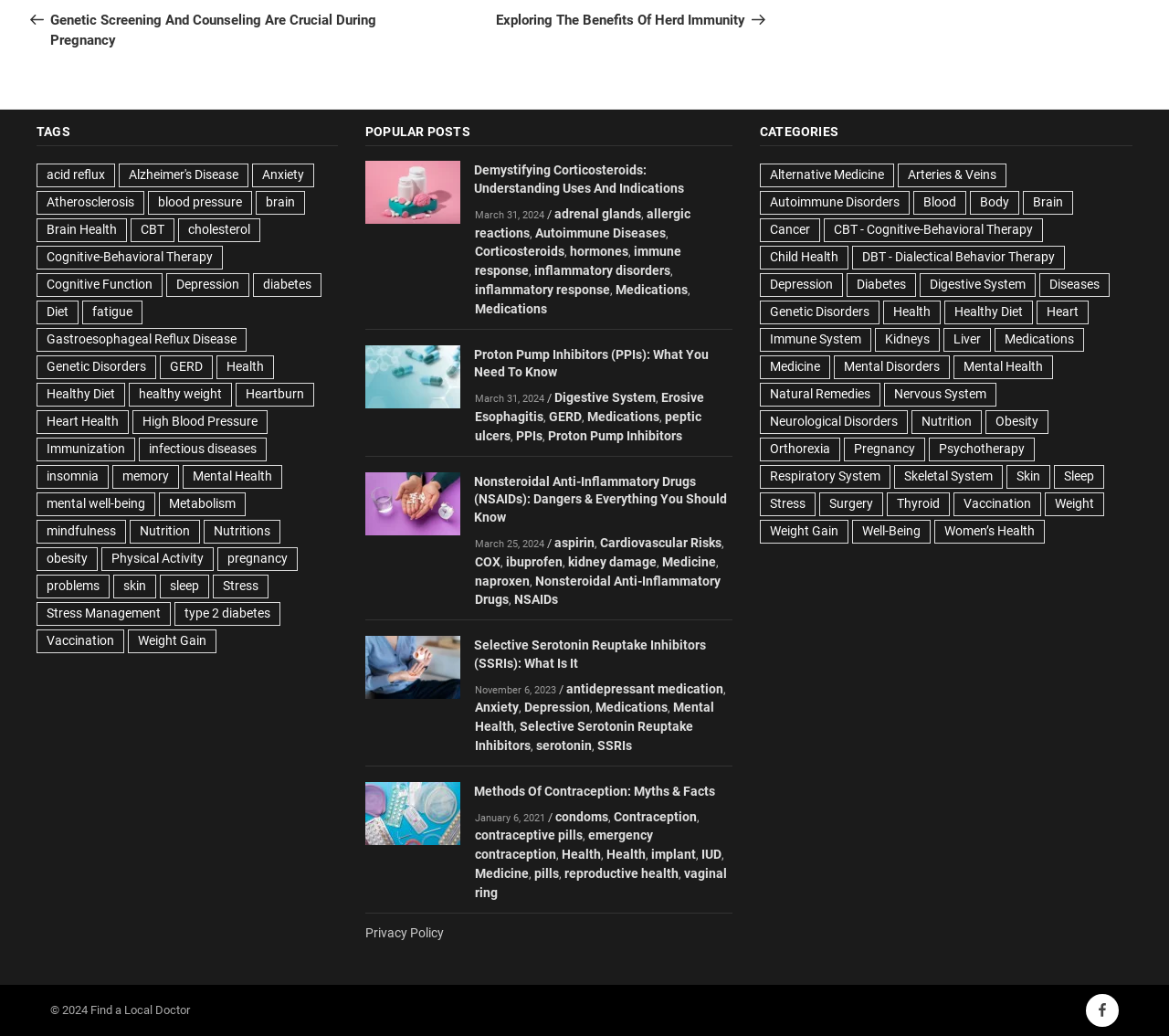What is the date of the first post under 'POPULAR POSTS'?
Give a detailed and exhaustive answer to the question.

The date of the first post under 'POPULAR POSTS' can be found by looking at the time element associated with the first link under 'POPULAR POSTS', which is 'March 31, 2024'.